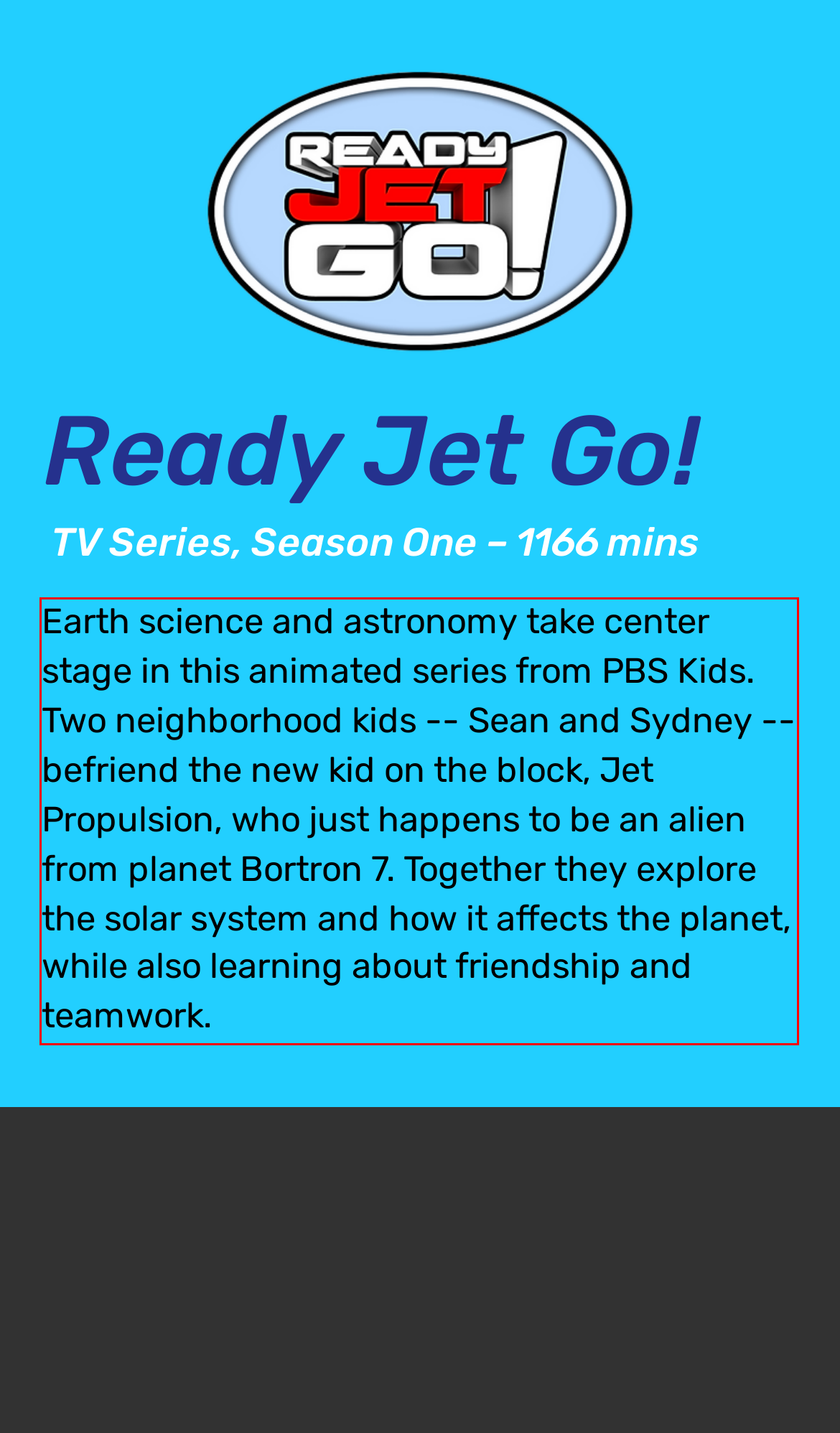Given a webpage screenshot, locate the red bounding box and extract the text content found inside it.

Earth science and astronomy take center stage in this animated series from PBS Kids. Two neighborhood kids -- Sean and Sydney -- befriend the new kid on the block, Jet Propulsion, who just happens to be an alien from planet Bortron 7. Together they explore the solar system and how it affects the planet, while also learning about friendship and teamwork.